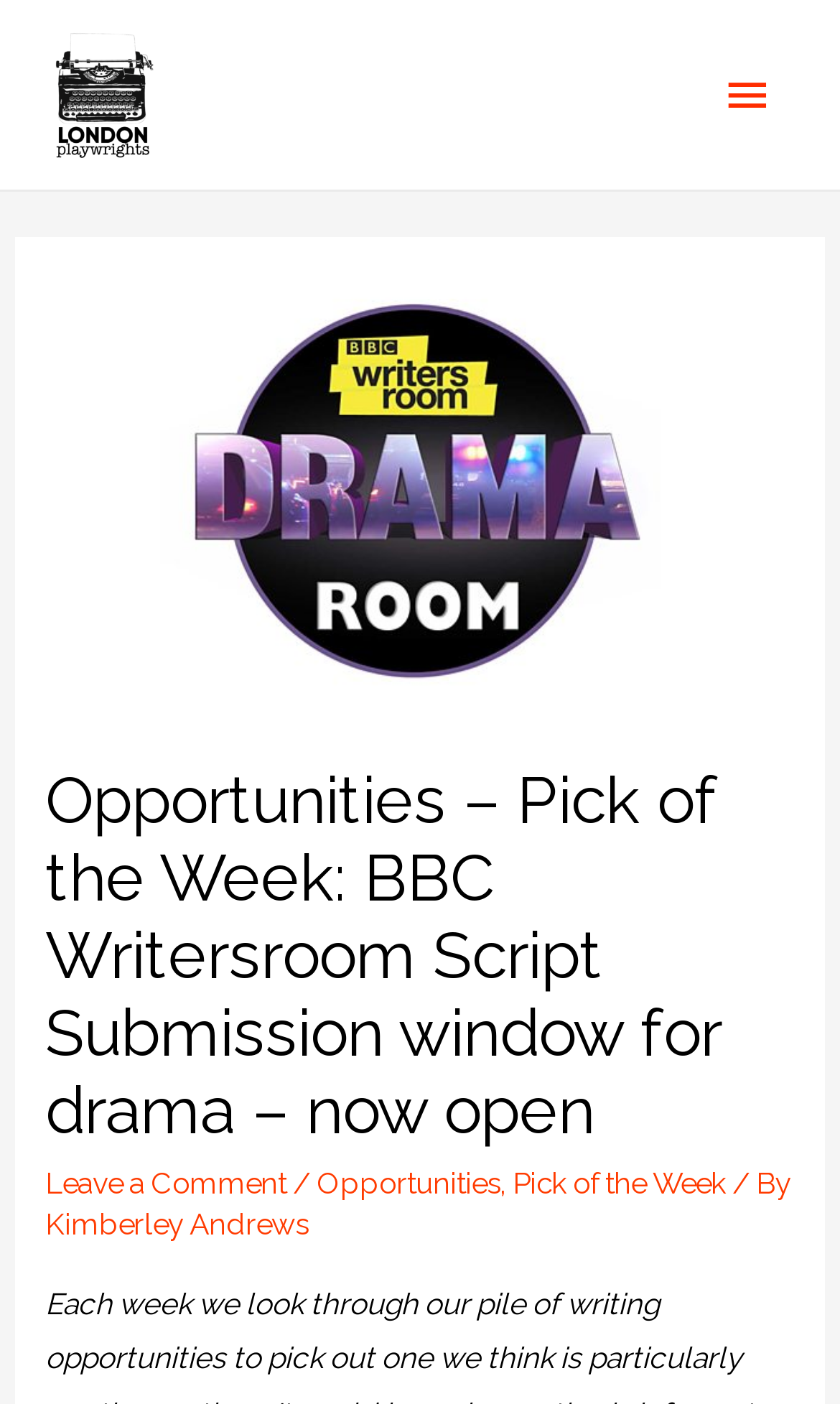Detail the webpage's structure and highlights in your description.

The webpage is about opportunities, specifically the BBC Writersroom Script Submission window for drama, which is now open. At the top left corner, there is a link to "London Playwrights" accompanied by an image with the same name. 

On the top right corner, there is a button labeled "Main Menu" which, when expanded, controls the primary menu. Below this button, there is a header section that spans almost the entire width of the page. 

Within the header section, there is a prominent heading that announces the opportunity: "Opportunities – Pick of the Week: BBC Writersroom Script Submission window for drama – now open". 

Below the heading, there are several links and text elements arranged horizontally. From left to right, there is a link to "Leave a Comment", a slash symbol, a link to "Opportunities", a comma, a link to "Pick of the Week", another slash symbol, and the text "By". 

Finally, there is a link to the author "Kimberley Andrews" positioned at the bottom of the header section.